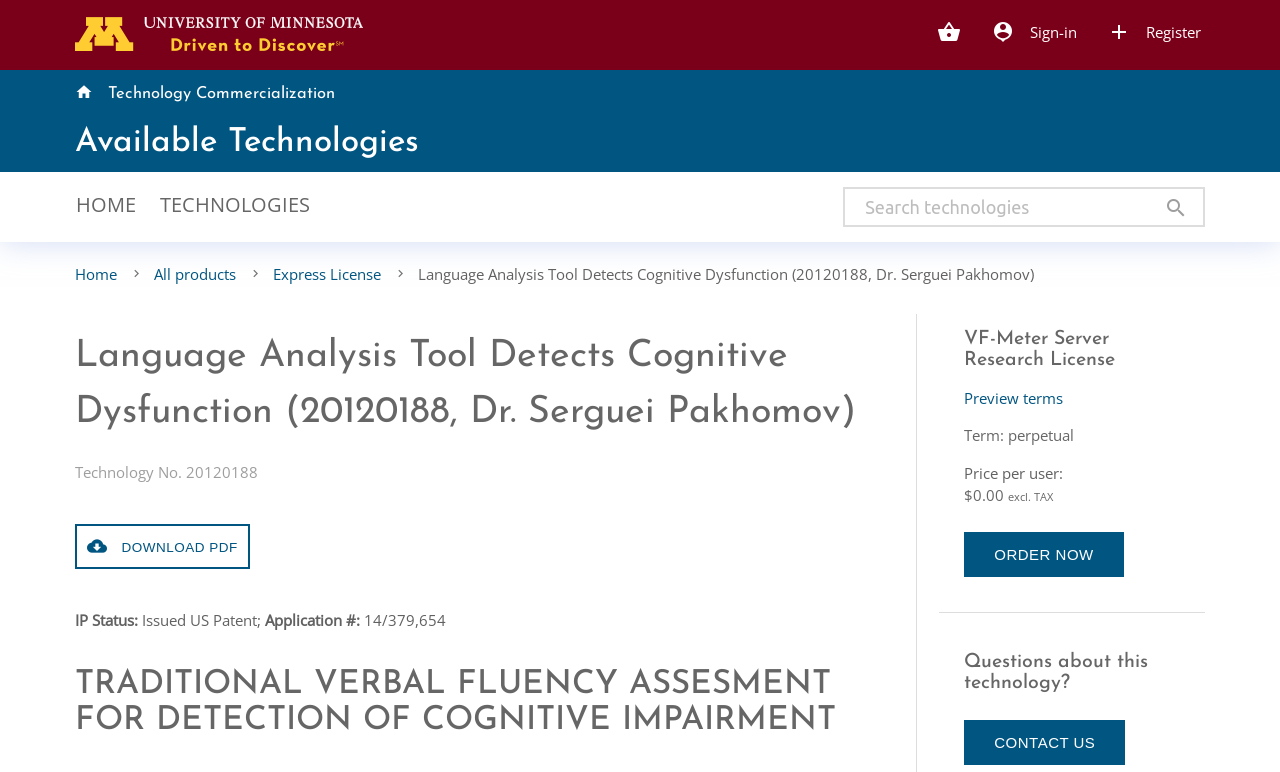Use a single word or phrase to respond to the question:
What is the price per user for the VF-Meter Server Research License?

$0.00